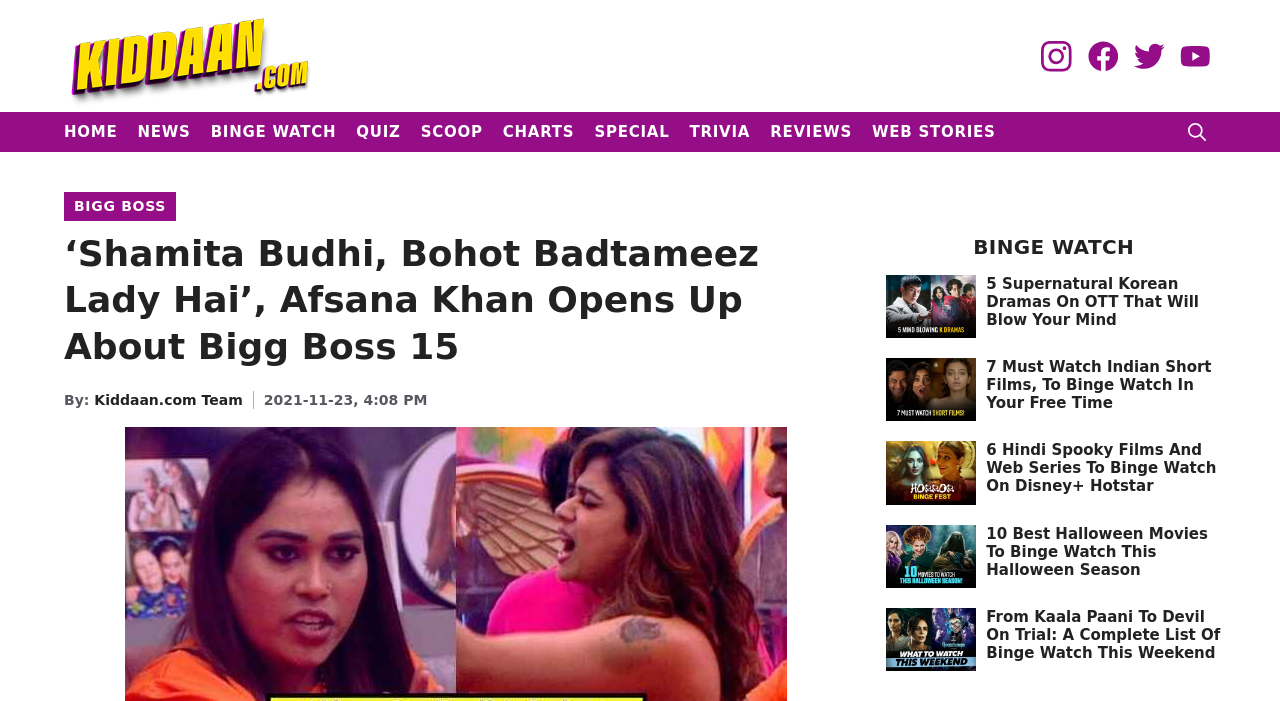Answer the question using only a single word or phrase: 
What is the topic of the main article on the webpage?

Bigg Boss 15